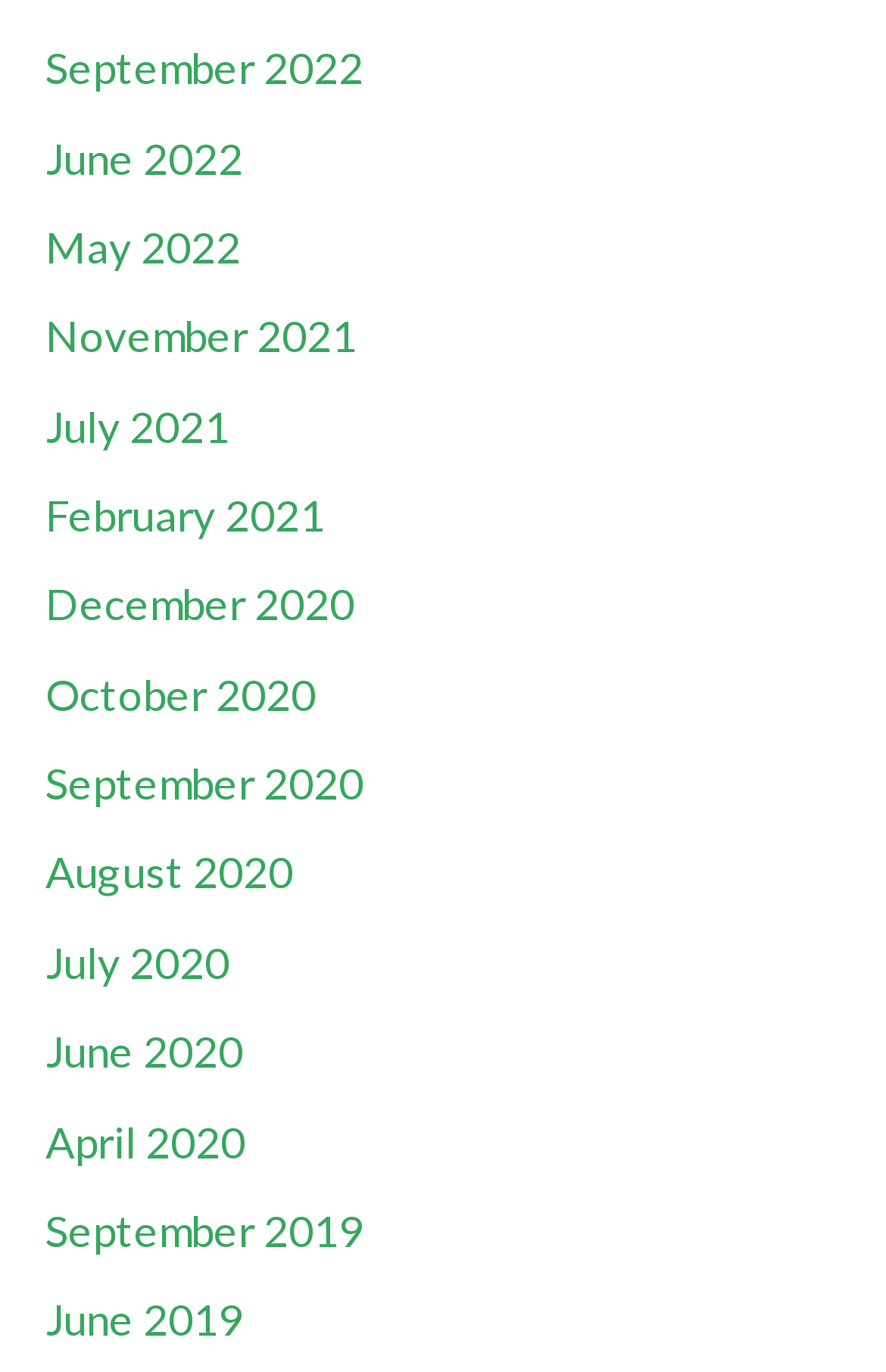Determine the bounding box coordinates of the clickable region to execute the instruction: "Browse June 2022 posts". The coordinates should be four float numbers between 0 and 1, denoted as [left, top, right, bottom].

[0.051, 0.096, 0.274, 0.134]